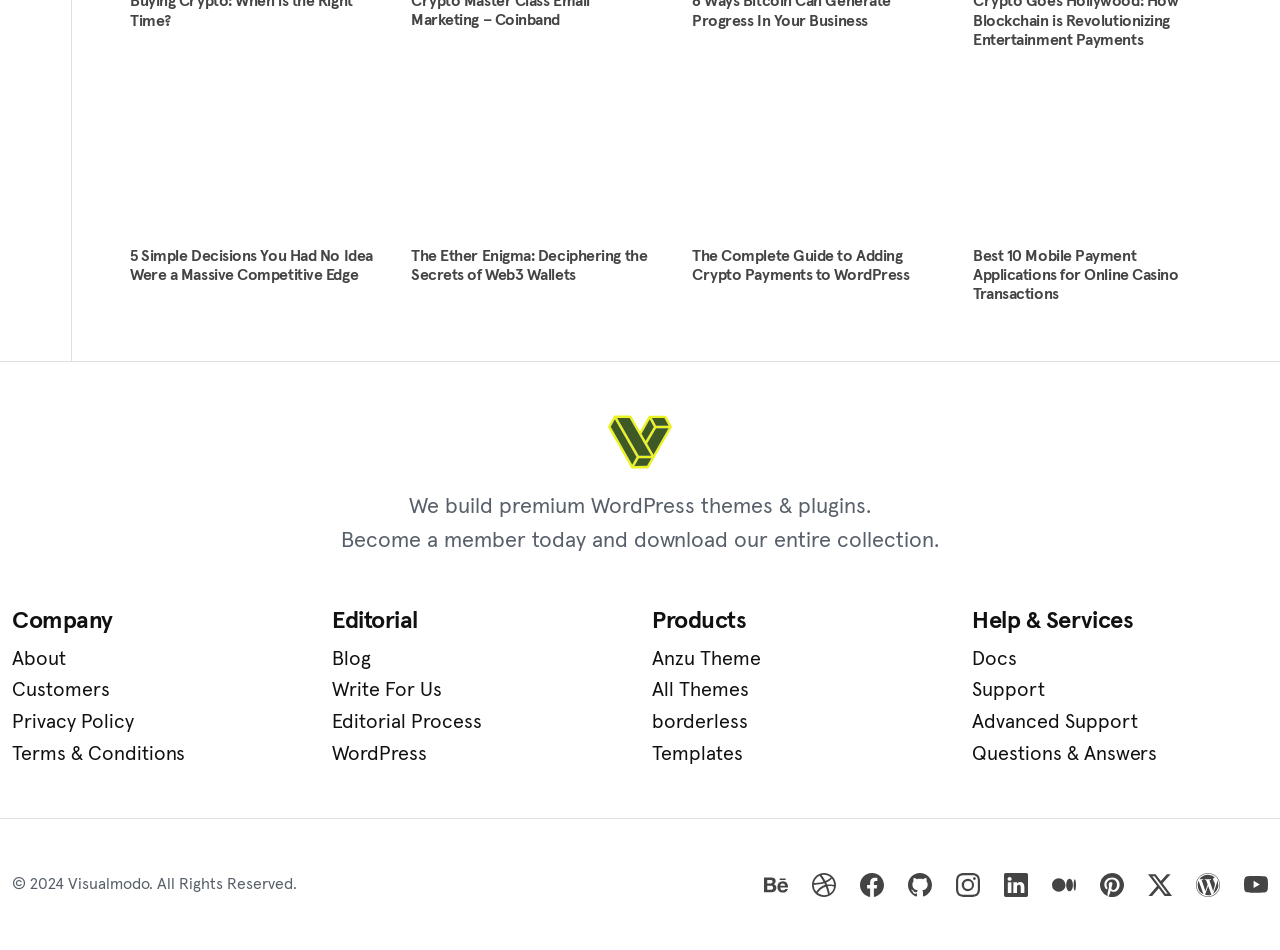Find the bounding box coordinates corresponding to the UI element with the description: "Templates". The coordinates should be formatted as [left, top, right, bottom], with values as floats between 0 and 1.

[0.509, 0.778, 0.741, 0.811]